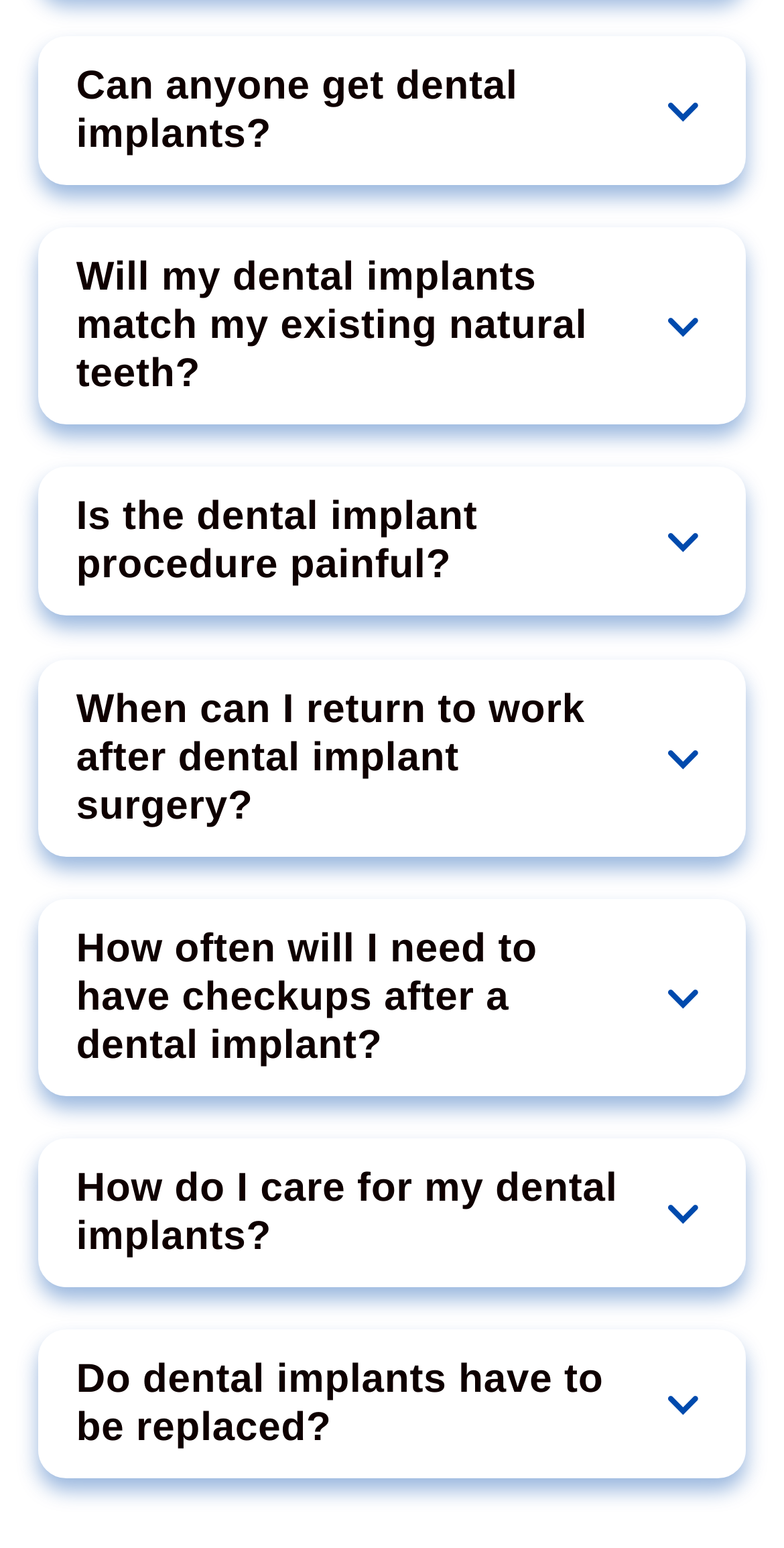Please specify the coordinates of the bounding box for the element that should be clicked to carry out this instruction: "Click the 'Will my dental implants match my existing natural teeth?' button". The coordinates must be four float numbers between 0 and 1, formatted as [left, top, right, bottom].

[0.054, 0.149, 0.946, 0.272]